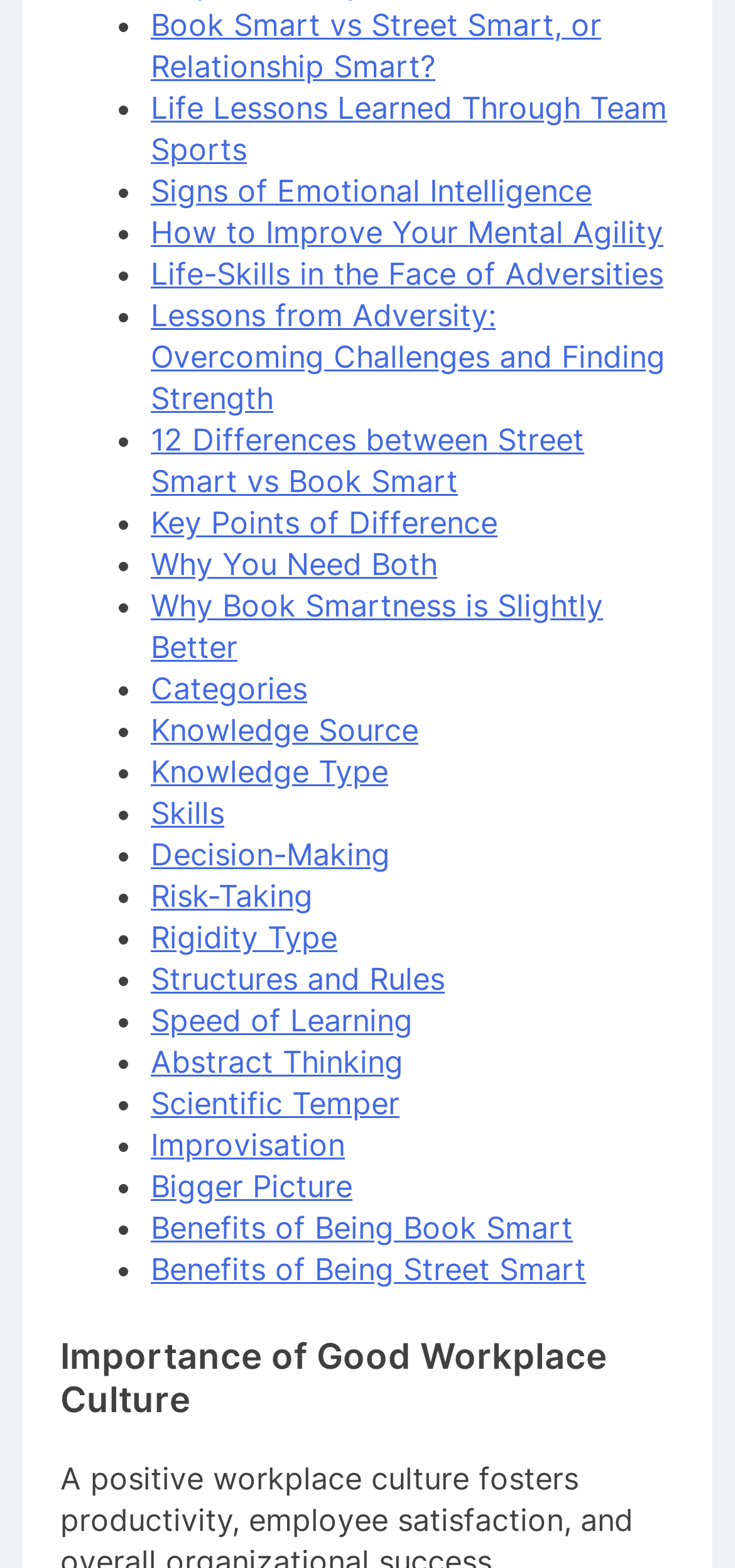Pinpoint the bounding box coordinates for the area that should be clicked to perform the following instruction: "Discover 'How to Improve Your Mental Agility'".

[0.205, 0.136, 0.903, 0.16]